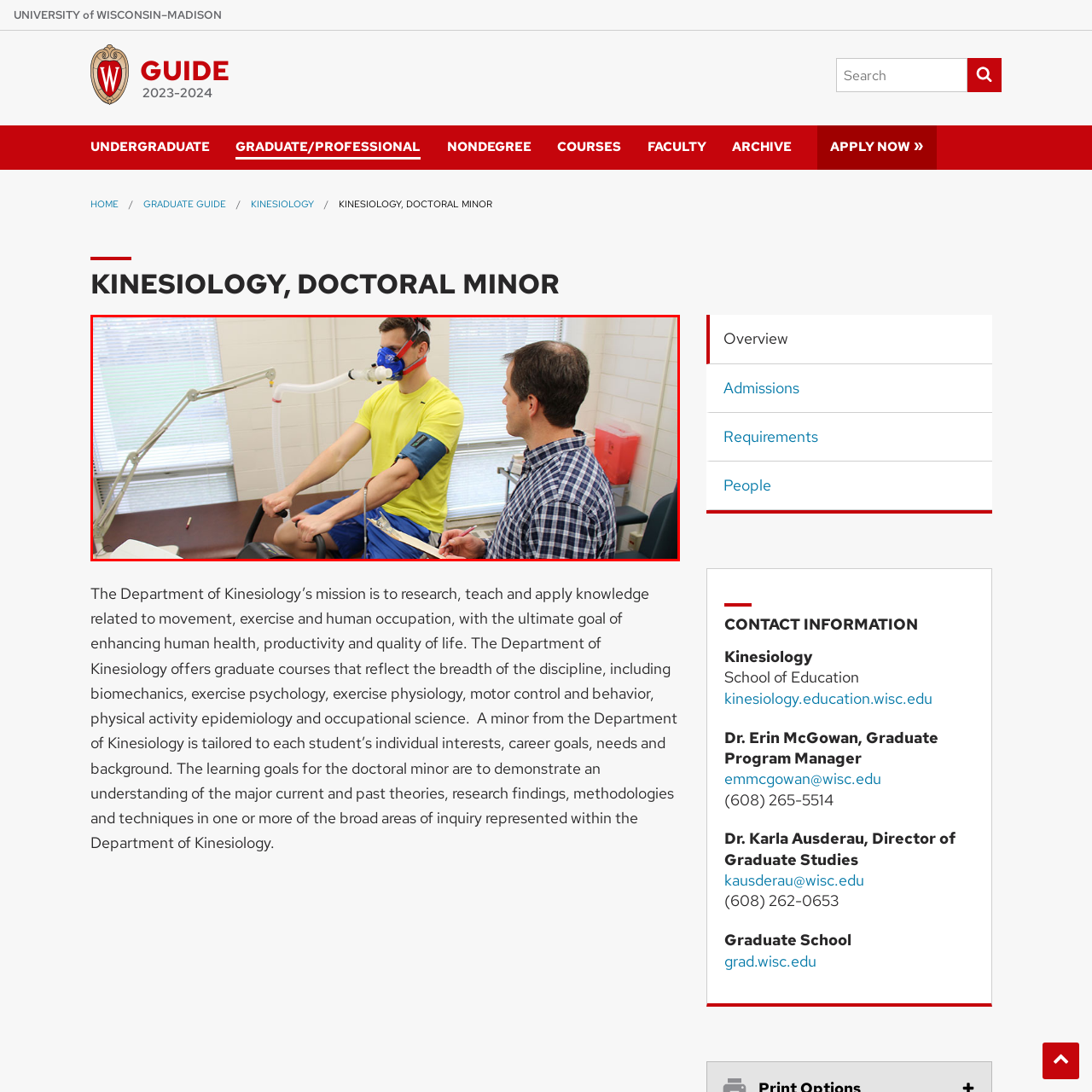Look at the region marked by the red box and describe it extensively.

The image depicts a researcher observing a participant undergoing an exercise test in a kinesiology research setting. The participant, wearing a bright yellow shirt and blue shorts, is seated on a stationary bike equipped with a blood pressure cuff on their upper arm. A mask is fitted over their nose and mouth, connected via a long tube, likely for monitoring respiratory data. The researcher, dressed in a checkered shirt, stands beside the participant, holding a clipboard and monitoring the test. This scenario illustrates the practical application of kinesiology research focused on exercise physiology and human performance assessment. The background features a well-lit laboratory environment, emphasizing the scientific nature of the study.